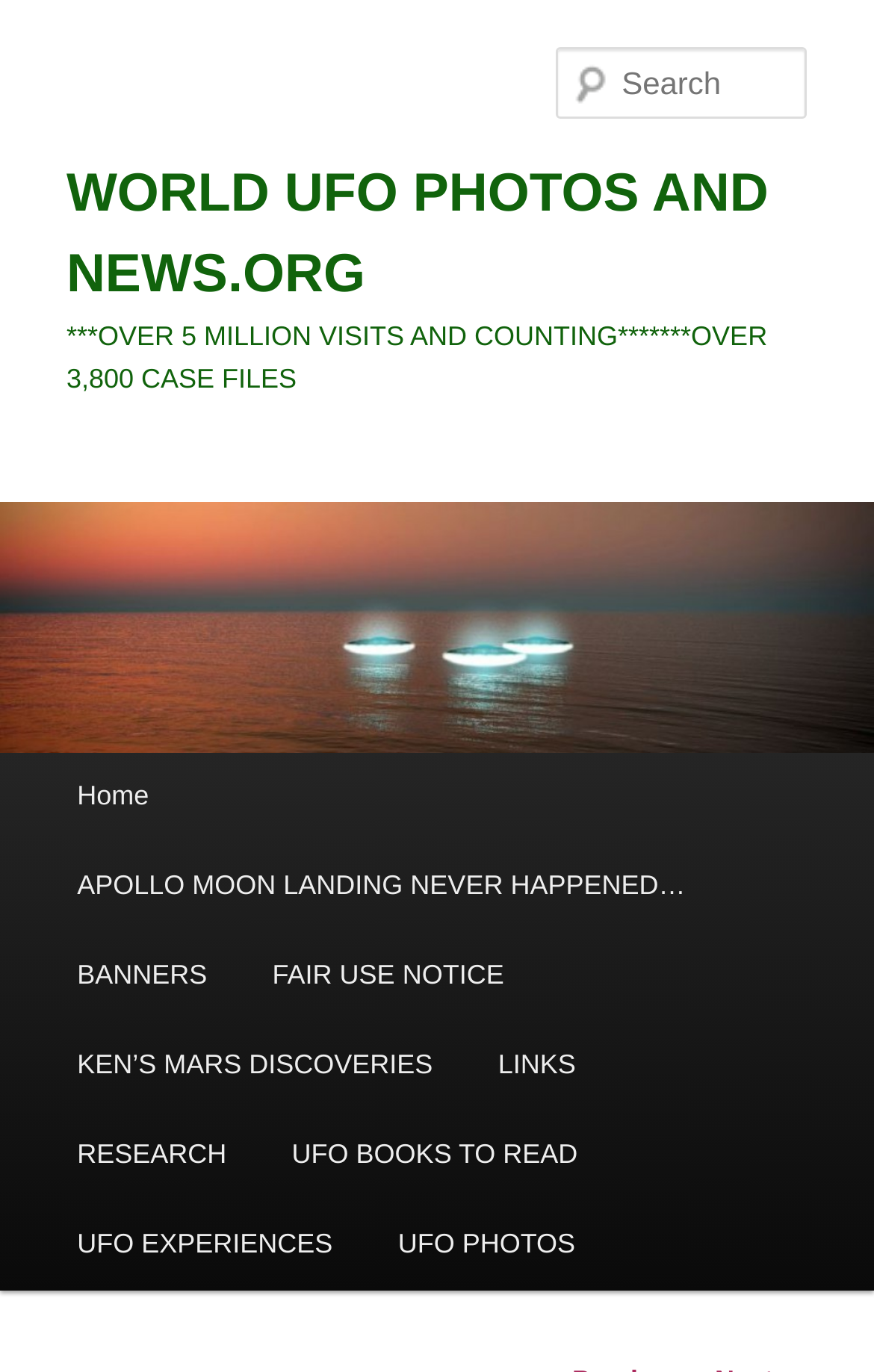Identify the bounding box coordinates of the section to be clicked to complete the task described by the following instruction: "Email us". The coordinates should be four float numbers between 0 and 1, formatted as [left, top, right, bottom].

None